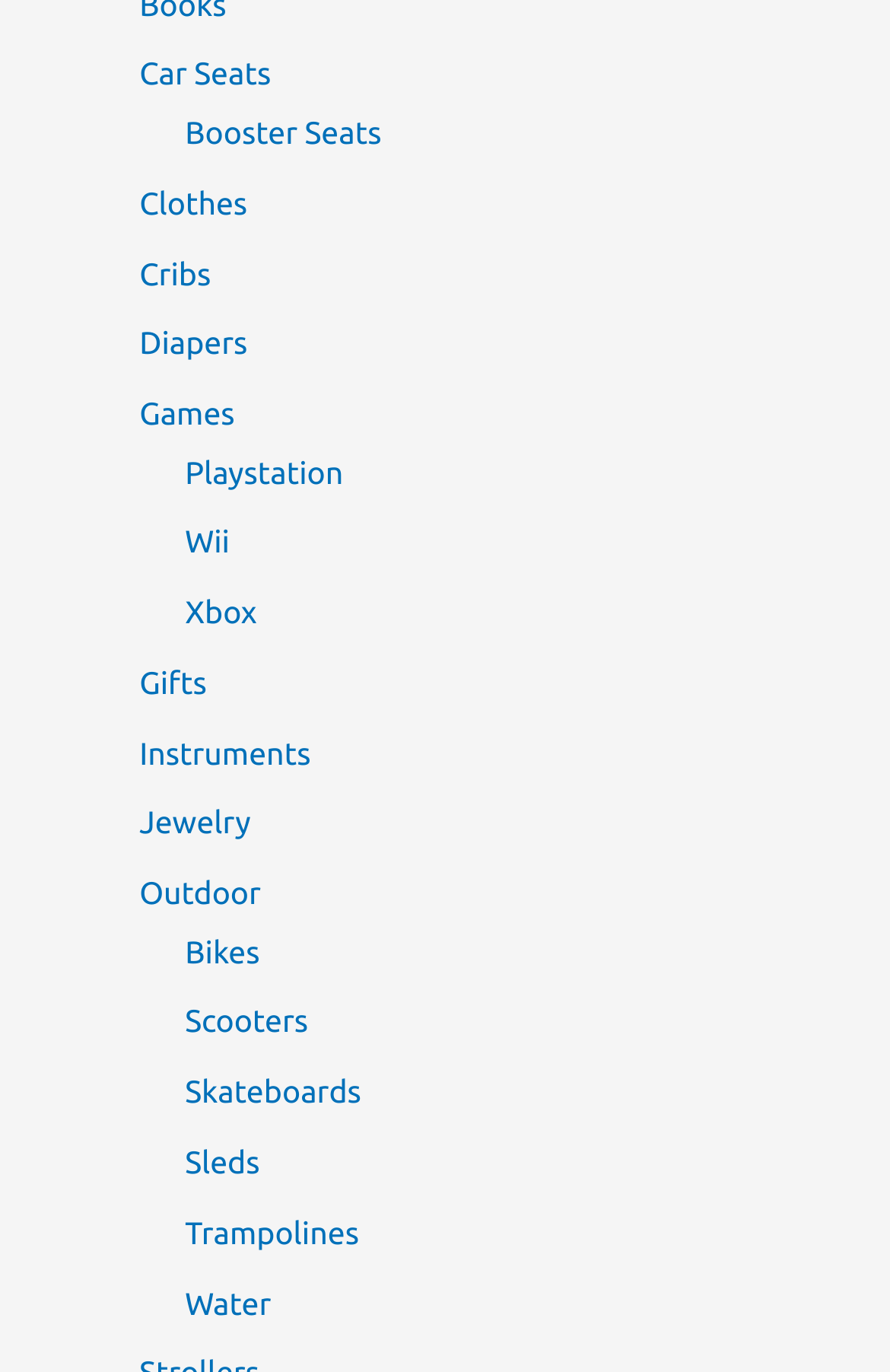Using the webpage screenshot, find the UI element described by Booster Seats. Provide the bounding box coordinates in the format (top-left x, top-left y, bottom-right x, bottom-right y), ensuring all values are floating point numbers between 0 and 1.

[0.208, 0.083, 0.429, 0.11]